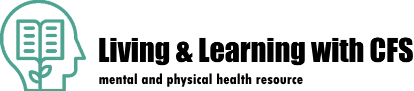Describe the scene in the image with detailed observations.

The image features a logo for "Living and Learning with CFS," highlighting its purpose as a resource dedicated to mental and physical health. The logo combines a stylized human head with an open book, symbolizing the integration of knowledge and emotional well-being for individuals coping with Chronic Fatigue Syndrome (CFS). The text prominently displays the organization's name alongside a tagline, "mental and physical health resource," emphasizing its commitment to supporting those affected by CFS through education and resources. The overall design is visually engaging, representing a community-focused initiative aimed at fostering understanding and assistance for those in need.